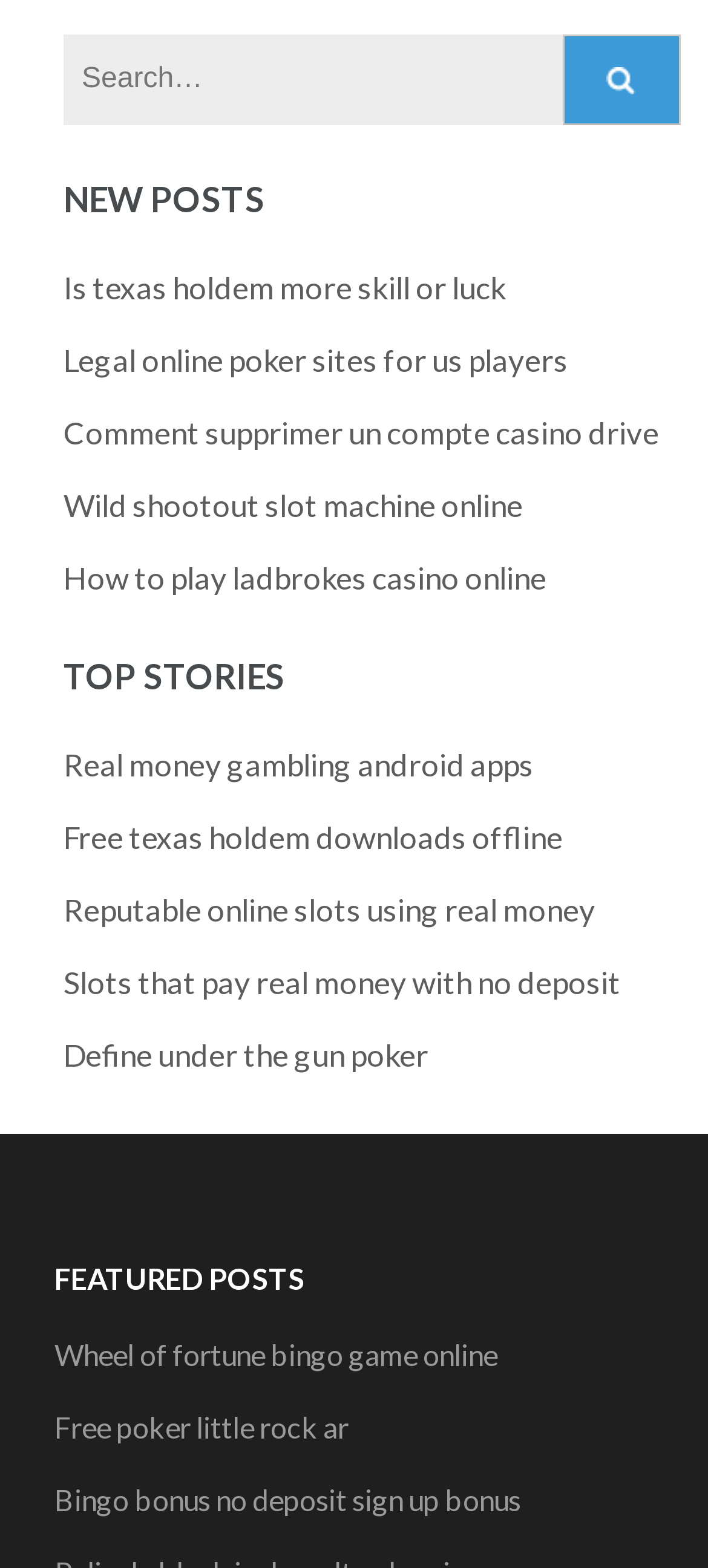Can you find the bounding box coordinates for the element to click on to achieve the instruction: "Explore 'Wheel of fortune bingo game online' featured post"?

[0.077, 0.853, 0.703, 0.875]